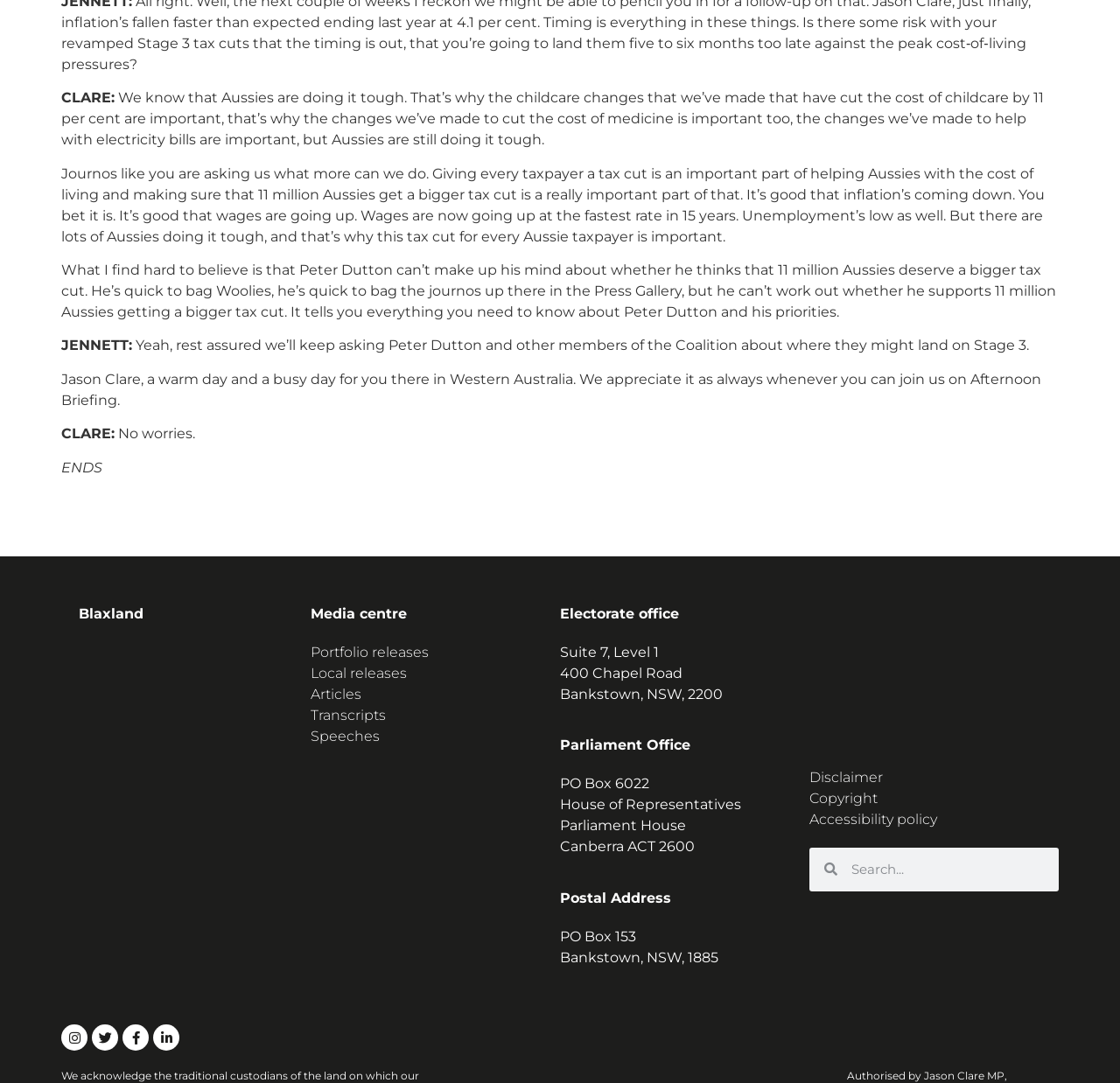Consider the image and give a detailed and elaborate answer to the question: 
Who is speaking in the first quote?

I determined this by reading the text preceding the quote, which says 'CLARE:' and then the quote itself, indicating that Jason Clare is the one speaking.